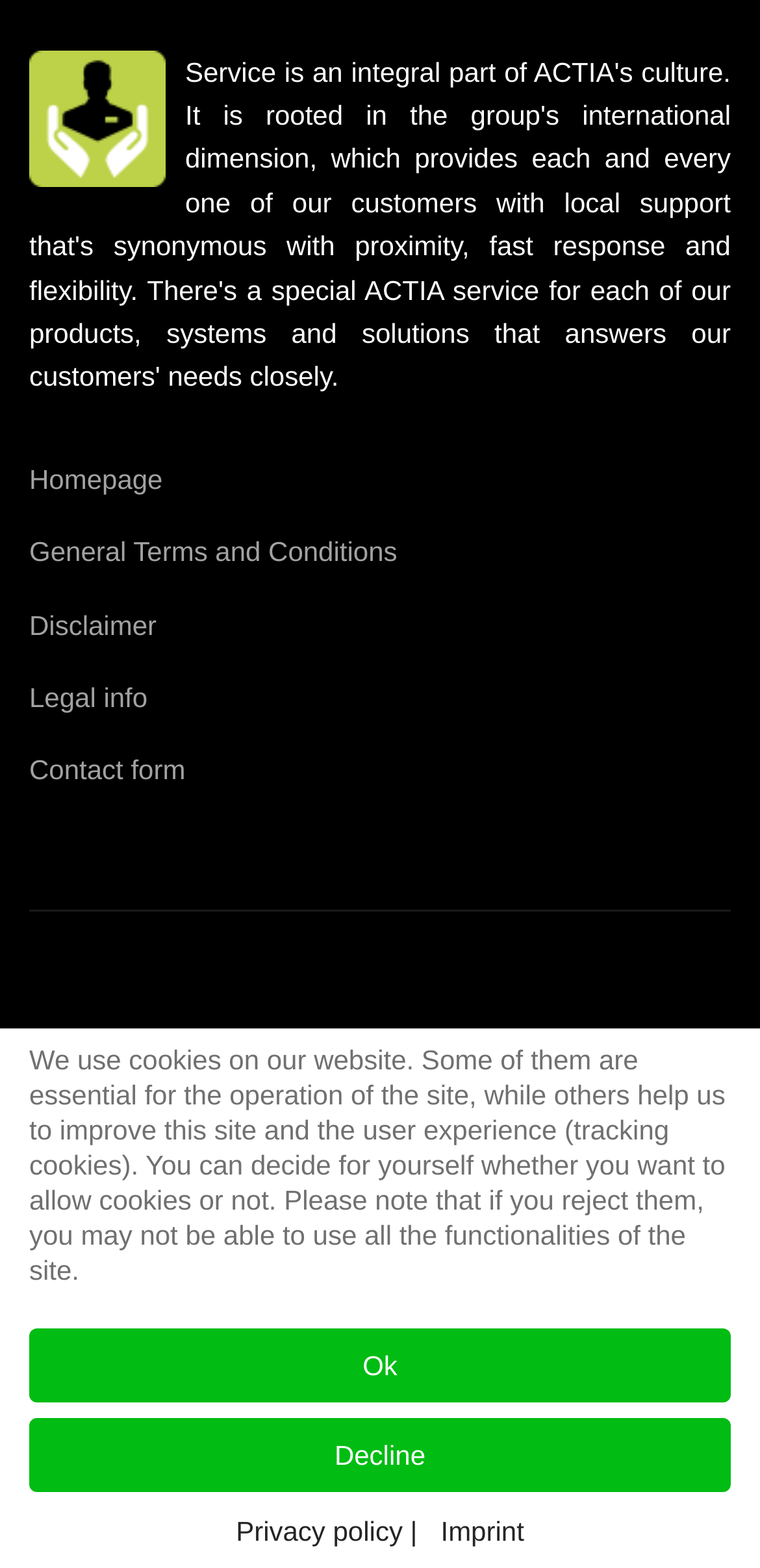Please study the image and answer the question comprehensively:
How many links are in the footer?

I counted the number of links in the footer section, which includes 'Homepage', 'General Terms and Conditions', 'Disclaimer', 'Legal info', 'Contact form', 'Privacy policy |', and 'Imprint'.